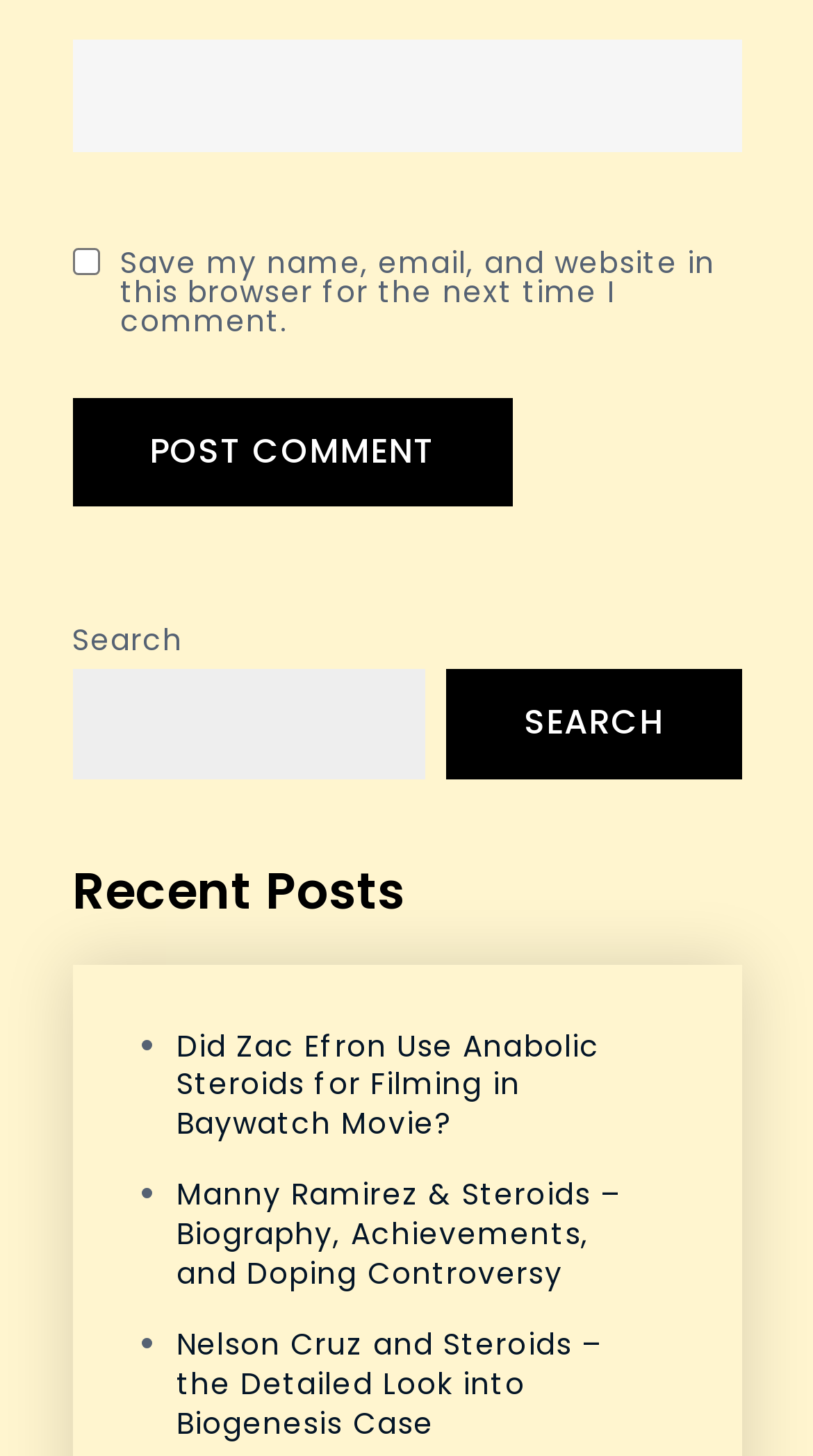What is the function of the button with the text 'POST COMMENT'?
Give a single word or phrase as your answer by examining the image.

Submit a comment